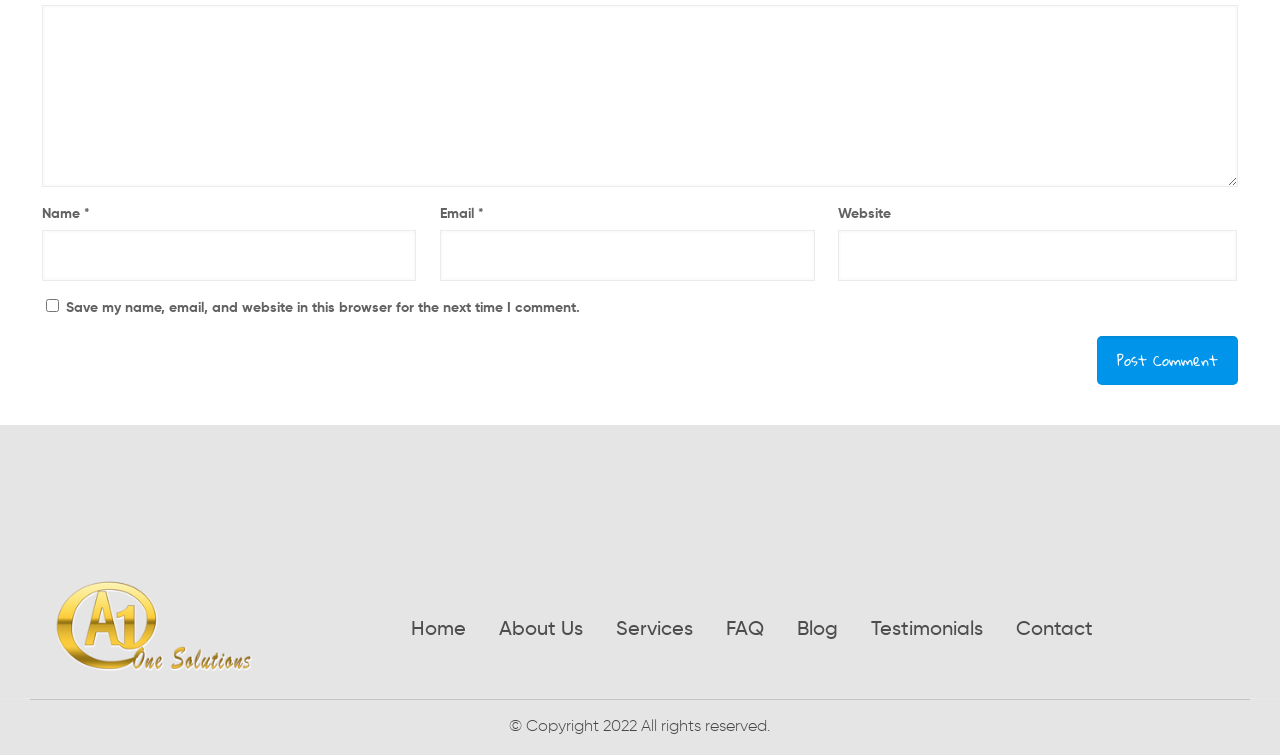Please locate the bounding box coordinates of the element's region that needs to be clicked to follow the instruction: "Input your email". The bounding box coordinates should be provided as four float numbers between 0 and 1, i.e., [left, top, right, bottom].

[0.344, 0.304, 0.636, 0.372]